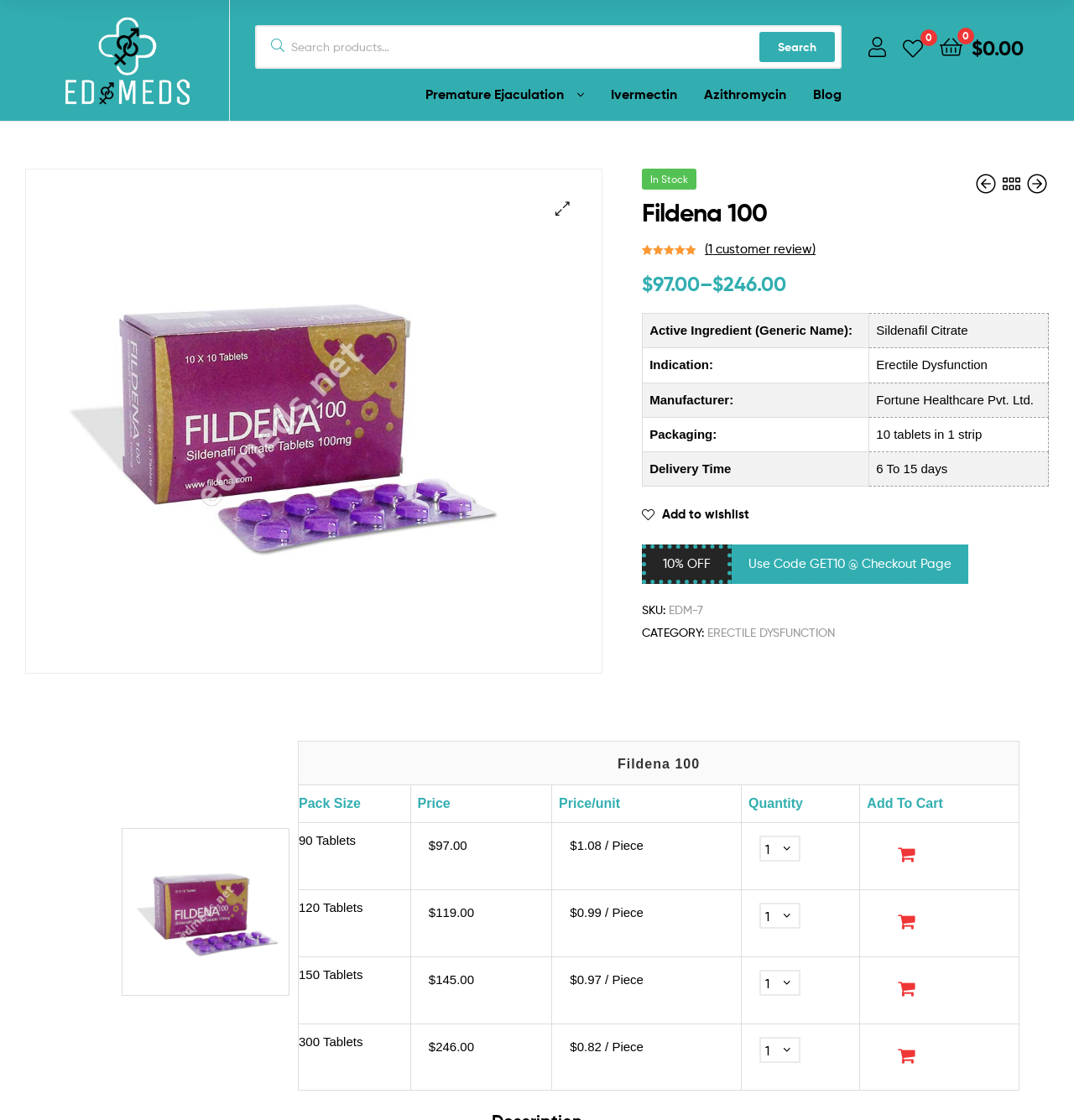What is the active ingredient of Fildena 100?
Could you give a comprehensive explanation in response to this question?

I determined the answer by looking at the table on the webpage, specifically the row with the rowheader 'Active Ingredient (Generic Name):' and the corresponding gridcell with value 'Sildenafil Citrate', which indicates the active ingredient of the product.